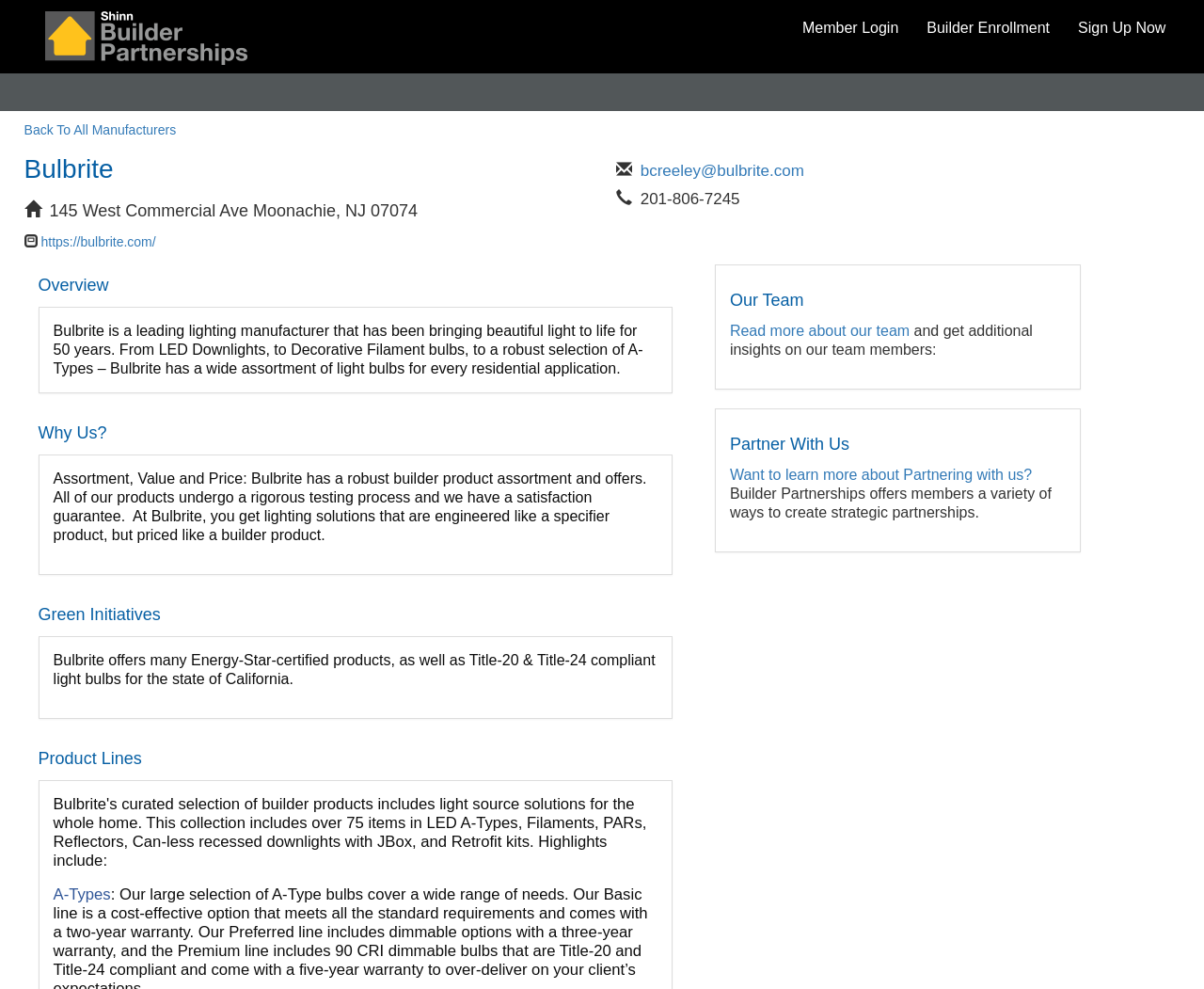Locate the bounding box coordinates of the element that should be clicked to execute the following instruction: "Read more about our team".

[0.606, 0.326, 0.756, 0.343]